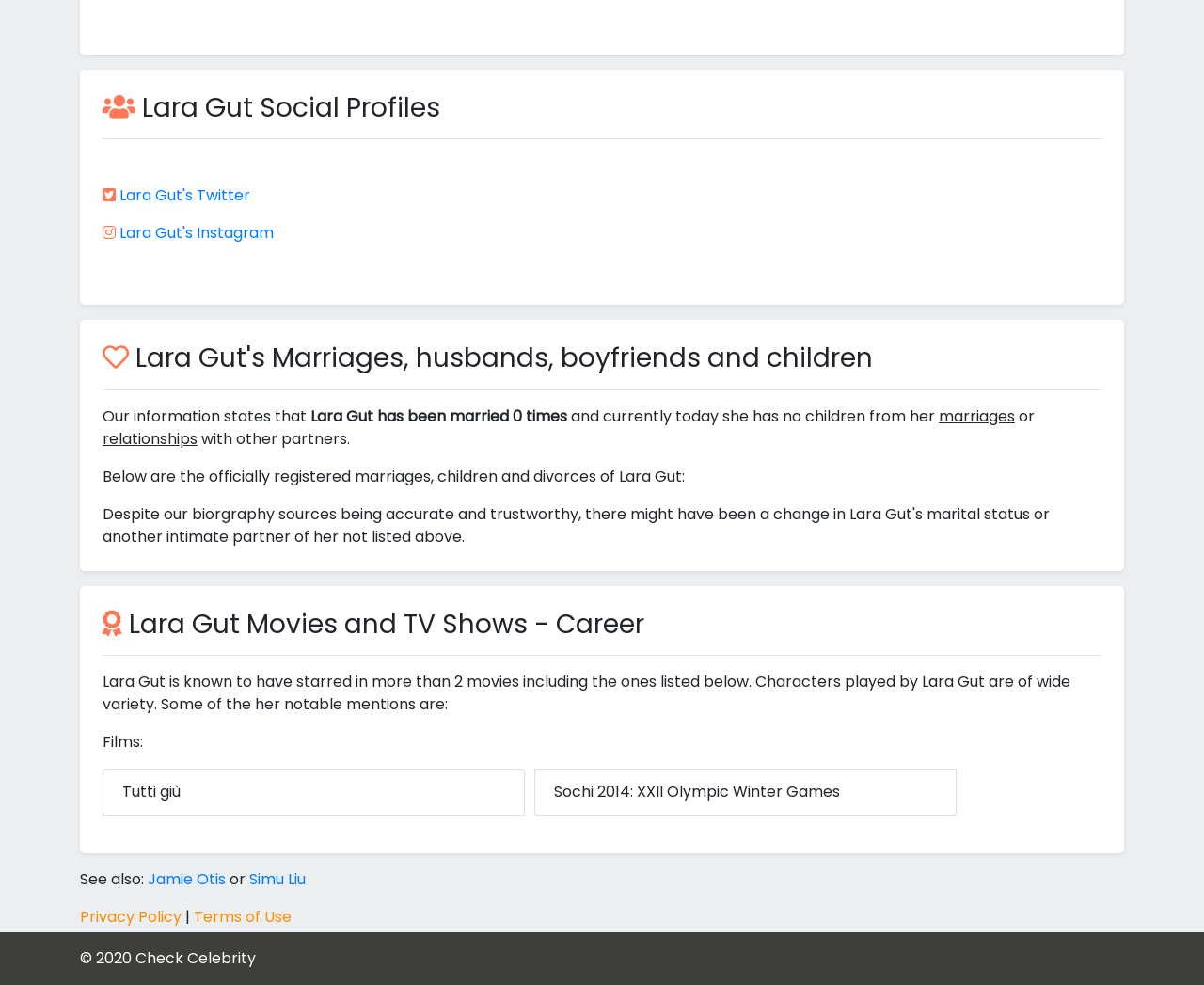Identify the bounding box coordinates for the UI element described as follows: Simu Liu. Use the format (top-left x, top-left y, bottom-right x, bottom-right y) and ensure all values are floating point numbers between 0 and 1.

[0.207, 0.882, 0.254, 0.904]